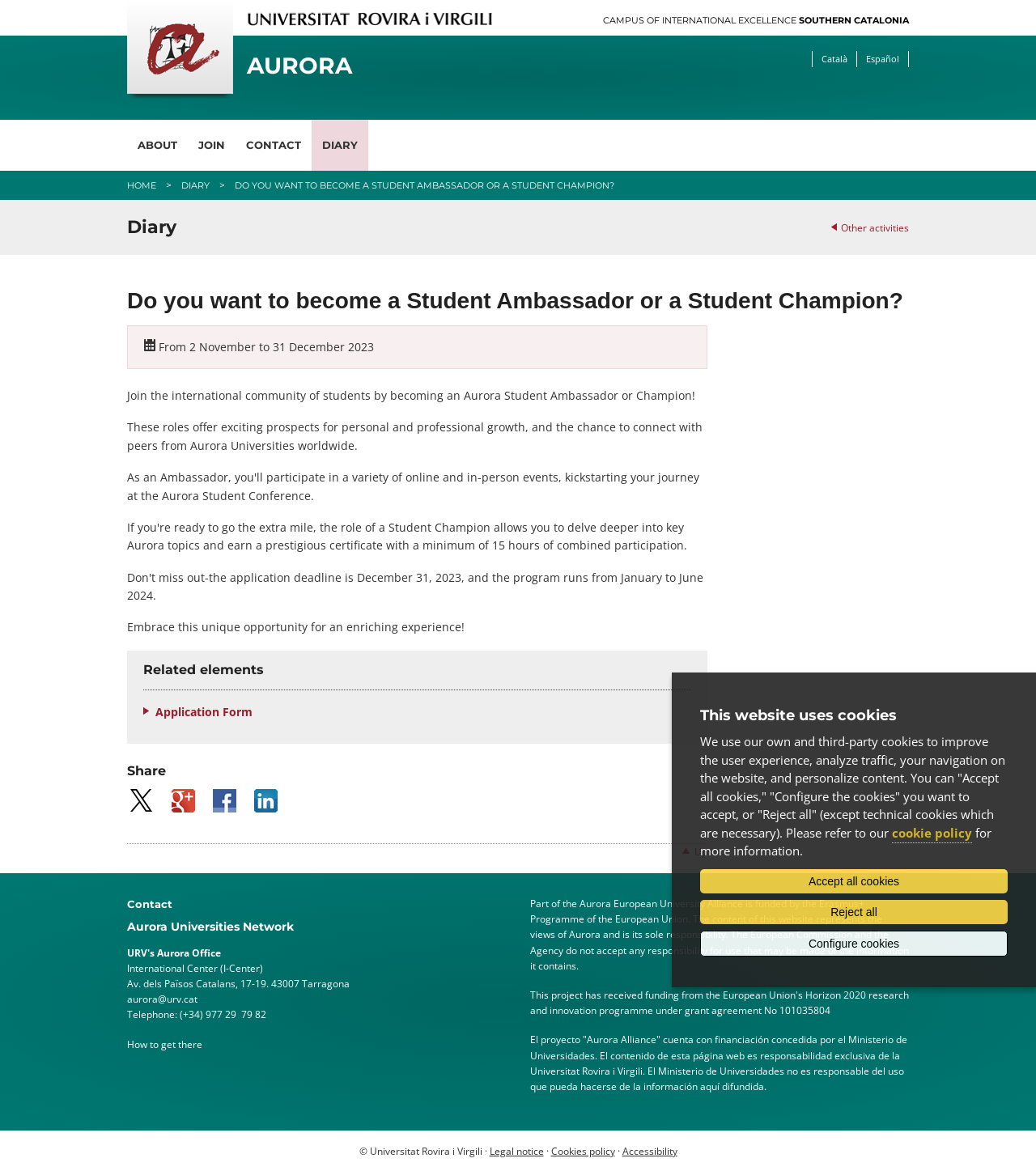Determine the bounding box coordinates of the clickable region to follow the instruction: "Share on Twitter".

[0.123, 0.674, 0.148, 0.698]